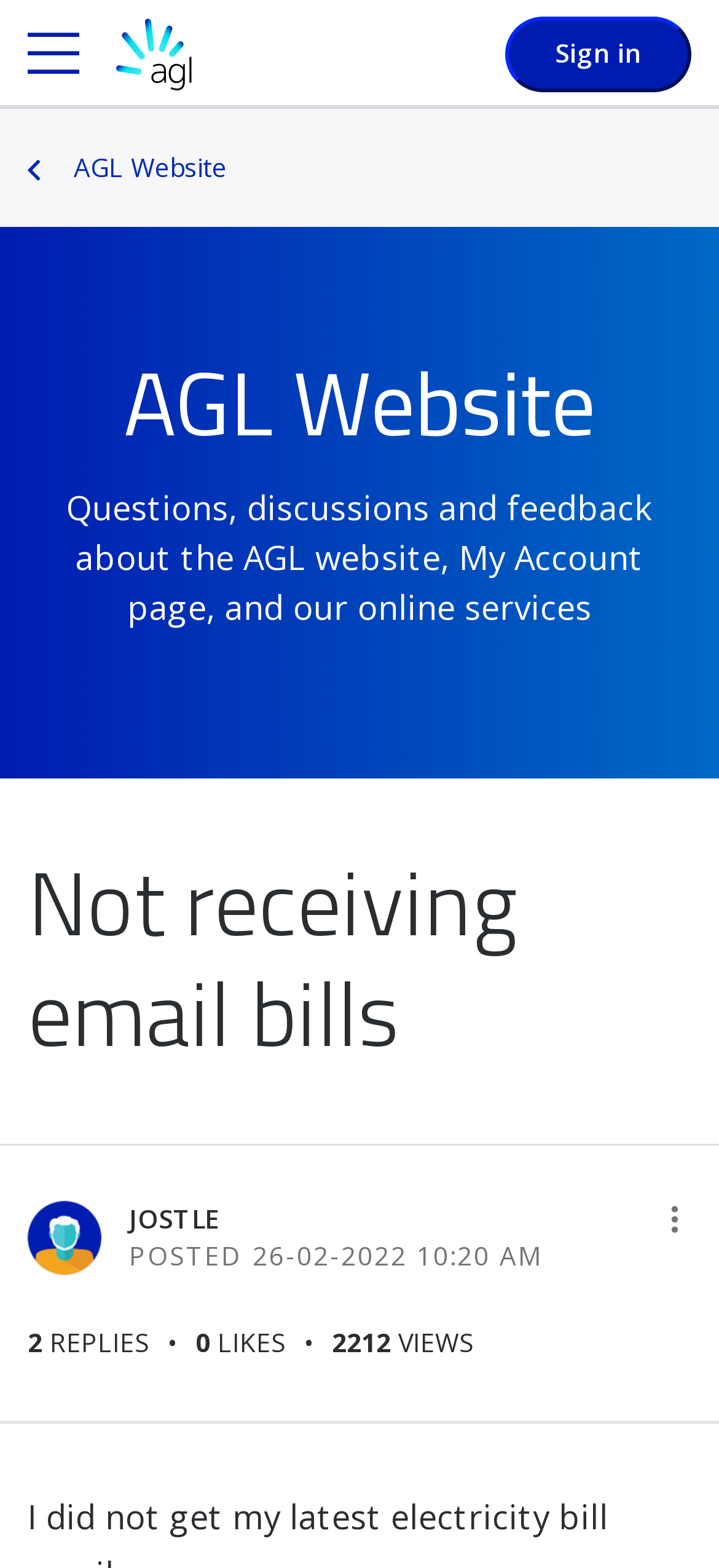Provide the bounding box coordinates for the UI element described in this sentence: "jostle". The coordinates should be four float values between 0 and 1, i.e., [left, top, right, bottom].

[0.179, 0.766, 0.305, 0.788]